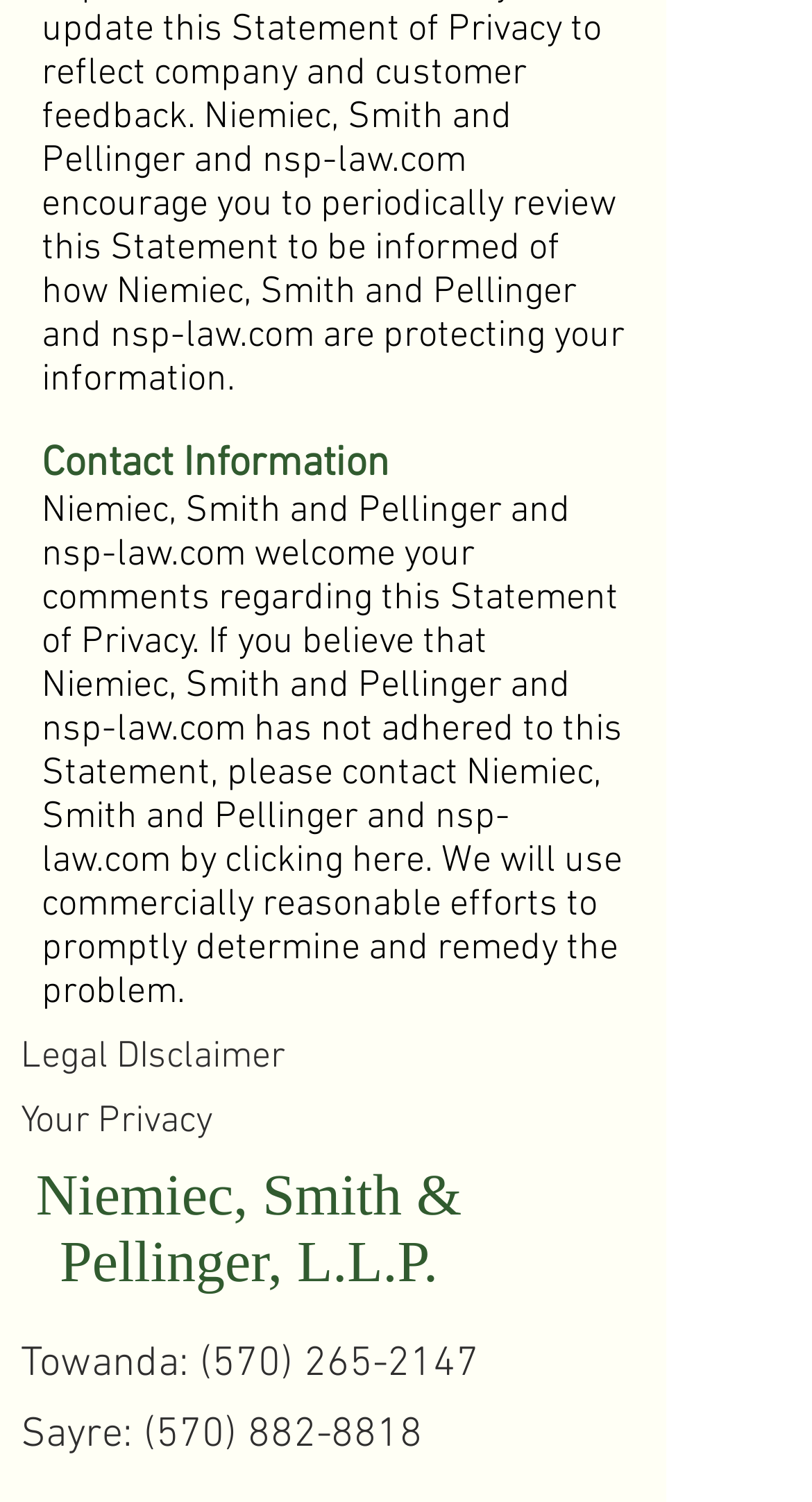What is the location of the Towanda office?
Please give a detailed and elaborate answer to the question.

The webpage only provides the phone number of the Towanda office, but does not specify the location.